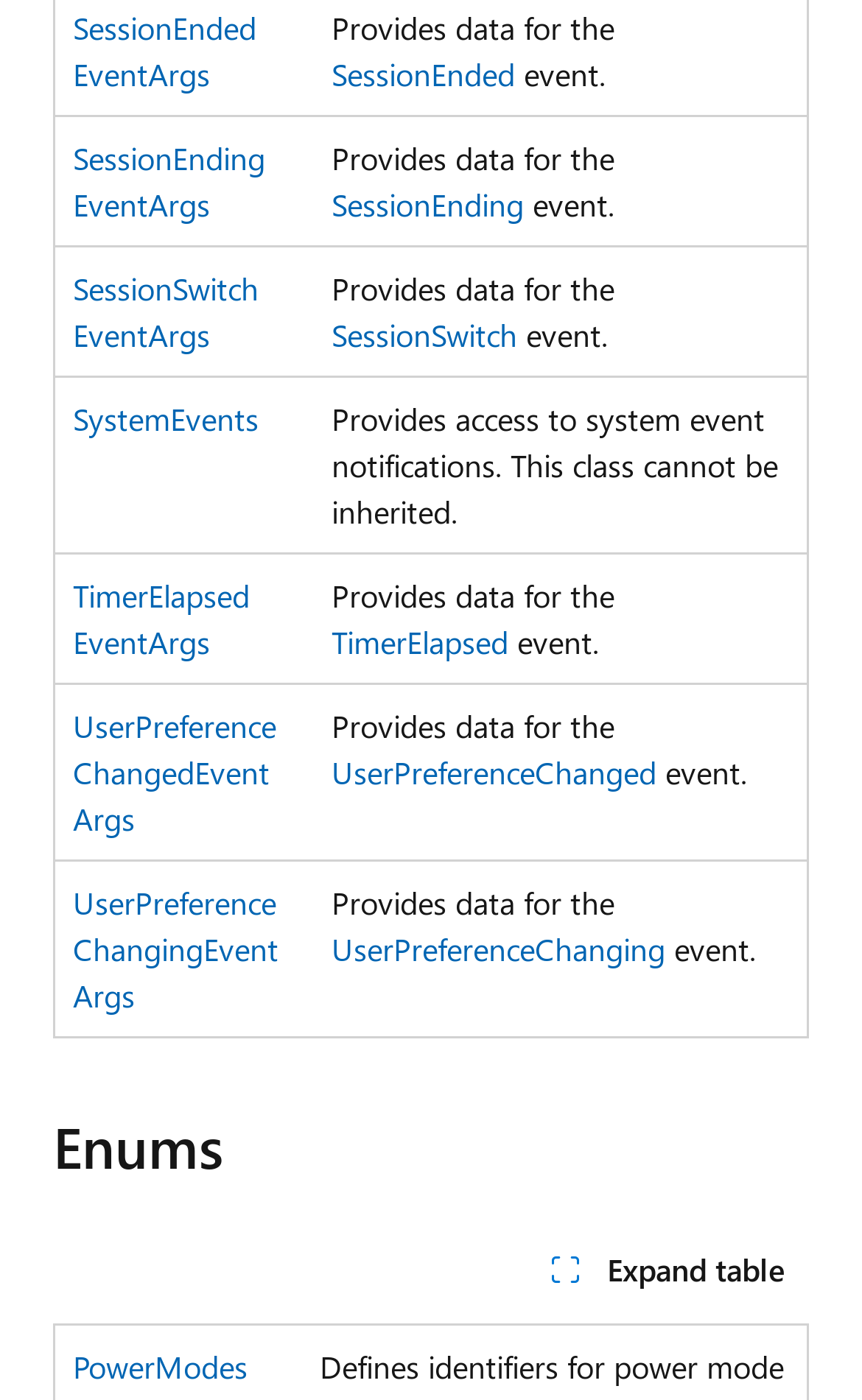Please mark the bounding box coordinates of the area that should be clicked to carry out the instruction: "Read publication about brain diffusion-relaxation MRI".

None